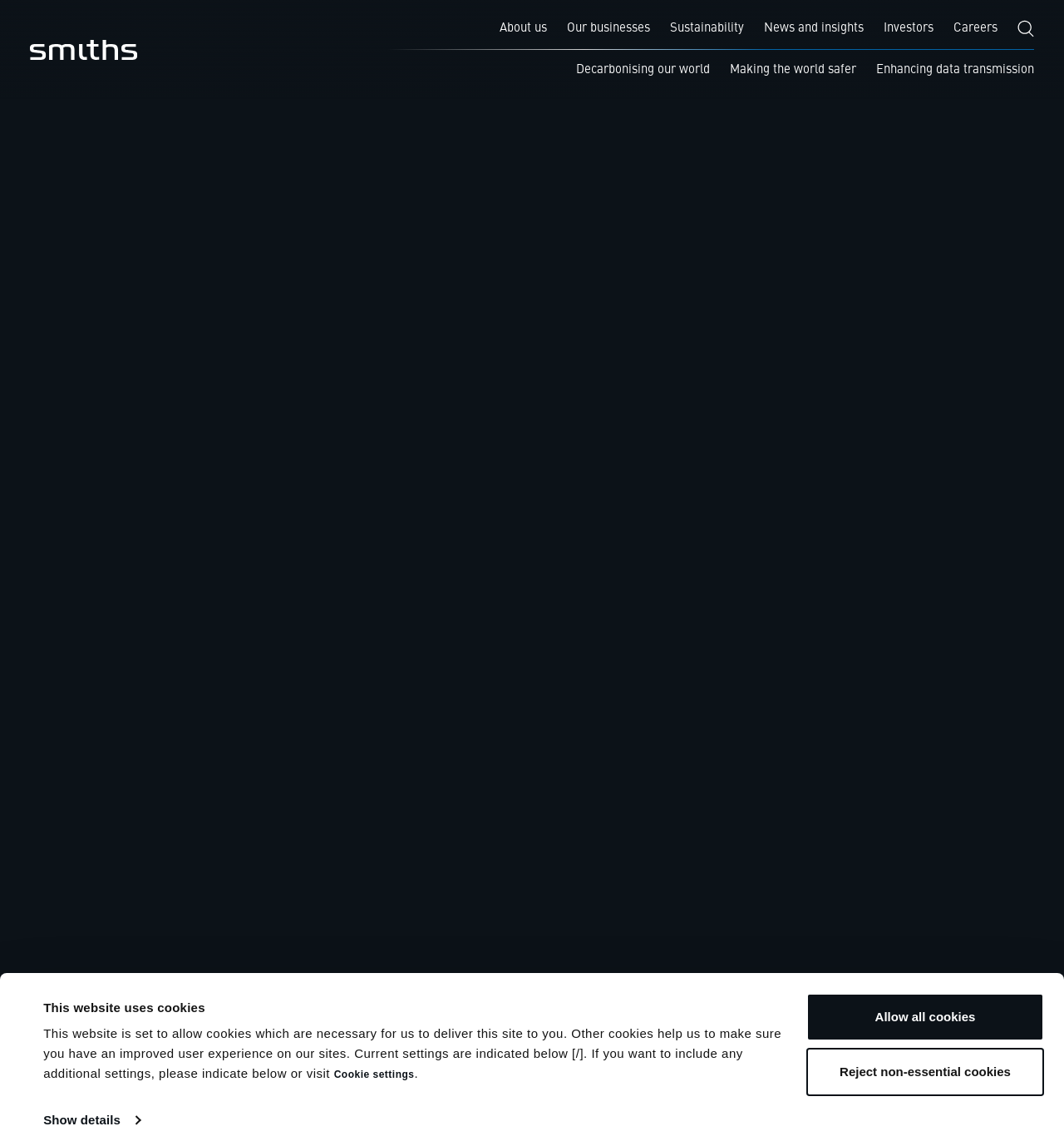What is the purpose of the X-ray scanners mentioned in the article?
Utilize the image to construct a detailed and well-explained answer.

The answer can be found in the paragraph that describes the X-ray scanners. It states that the scanners will be used to inspect freight, including railway wagons, as part of a customs modernization project. This implies that the purpose of the scanners is to inspect freight for security checks.